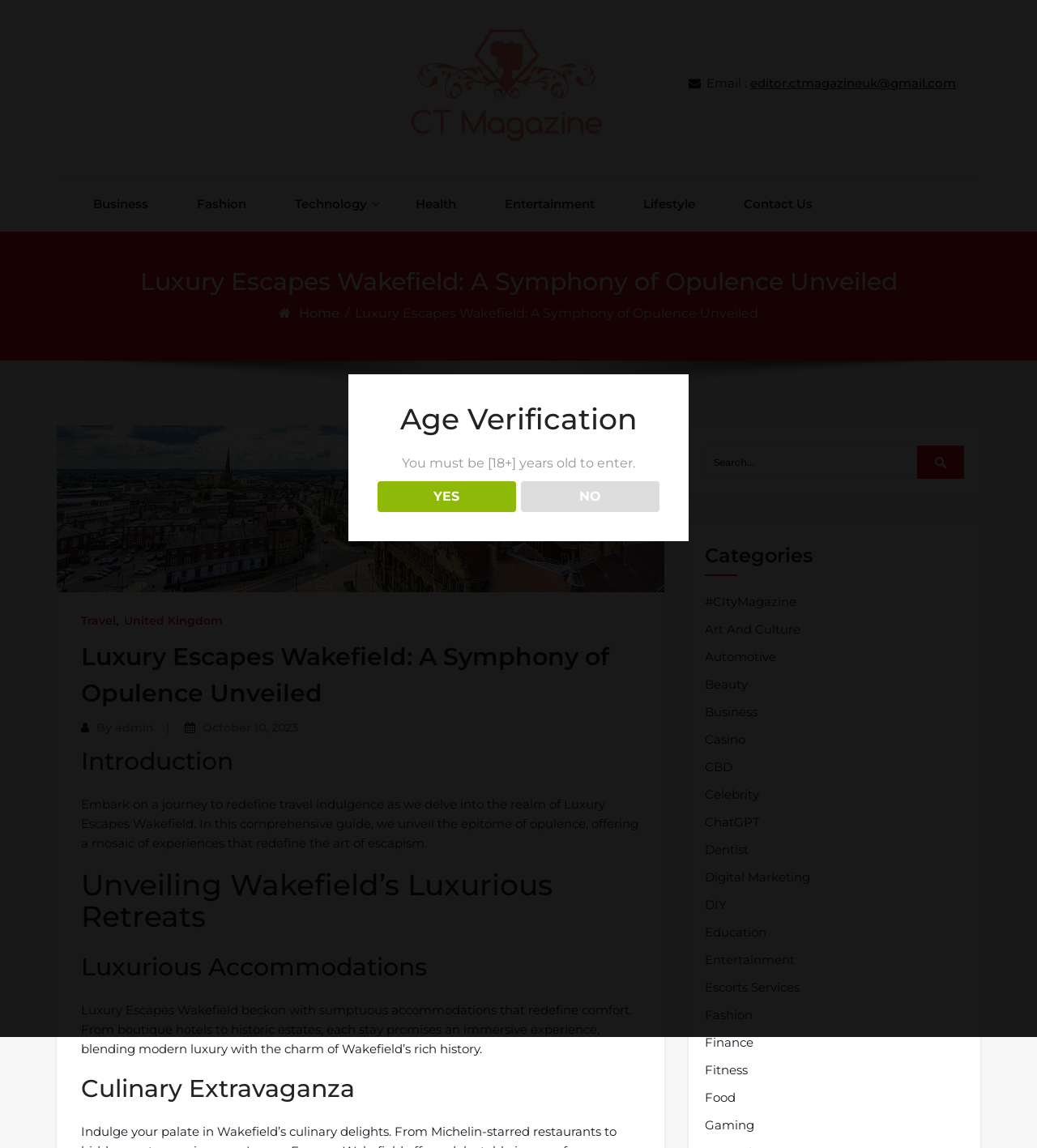Find the bounding box coordinates of the element I should click to carry out the following instruction: "Click on the 'Business' category".

[0.68, 0.612, 0.73, 0.629]